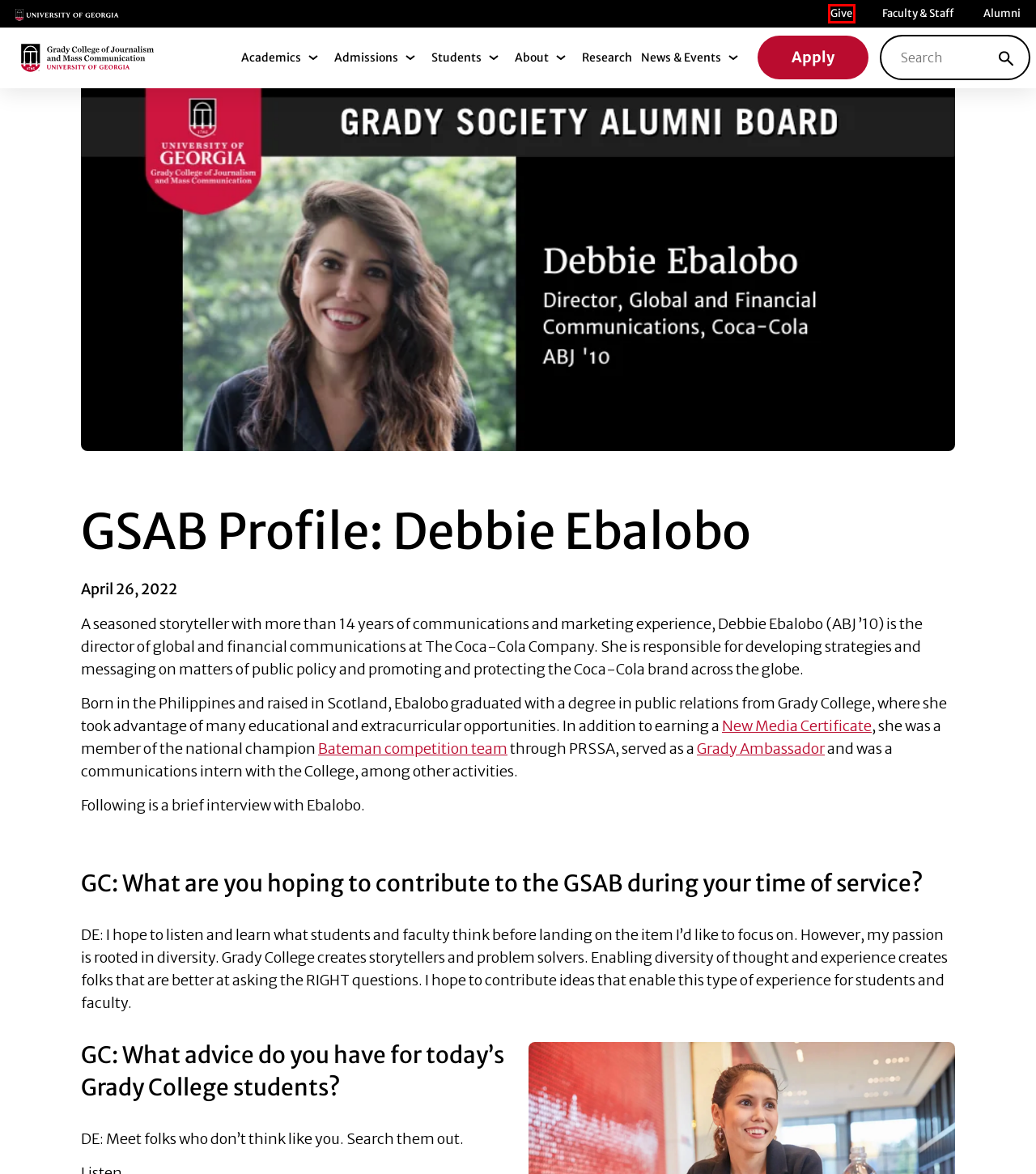Examine the screenshot of a webpage with a red bounding box around a UI element. Your task is to identify the webpage description that best corresponds to the new webpage after clicking the specified element. The given options are:
A. UGA
B. Apply To Grady | Grady College
C. Research | UGA Grady College
D. Give to Grady College | UGA Grady College
E. Faculty, Staff and Ph.D. Students | UGA Grady College
F. Grady Ambassadors | UGA Grady College
G. Alumni | UGA Grady College
H. Grady PR team wins national championship - UGA Today

D